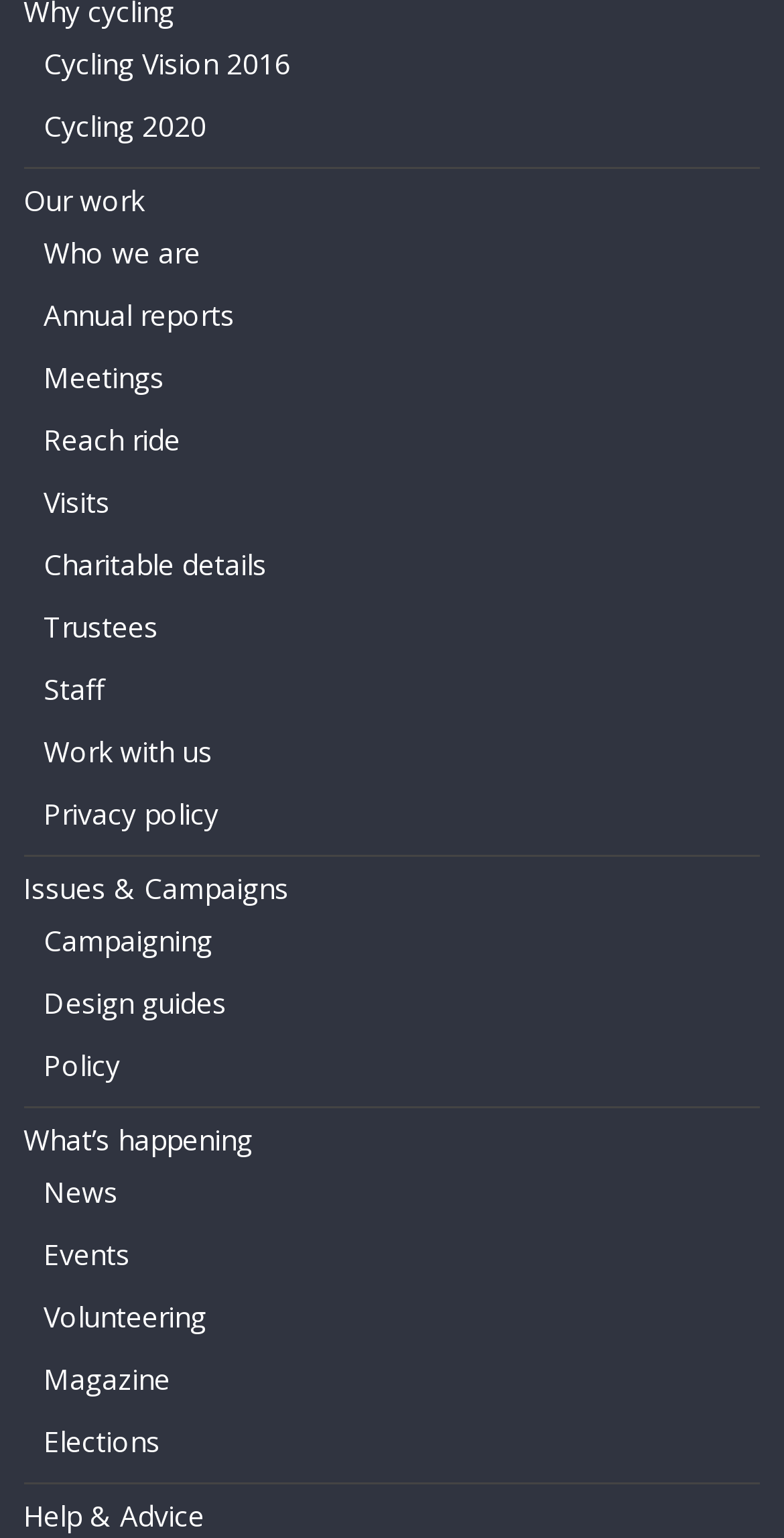Please give a one-word or short phrase response to the following question: 
How many links are there under 'Our work'?

13